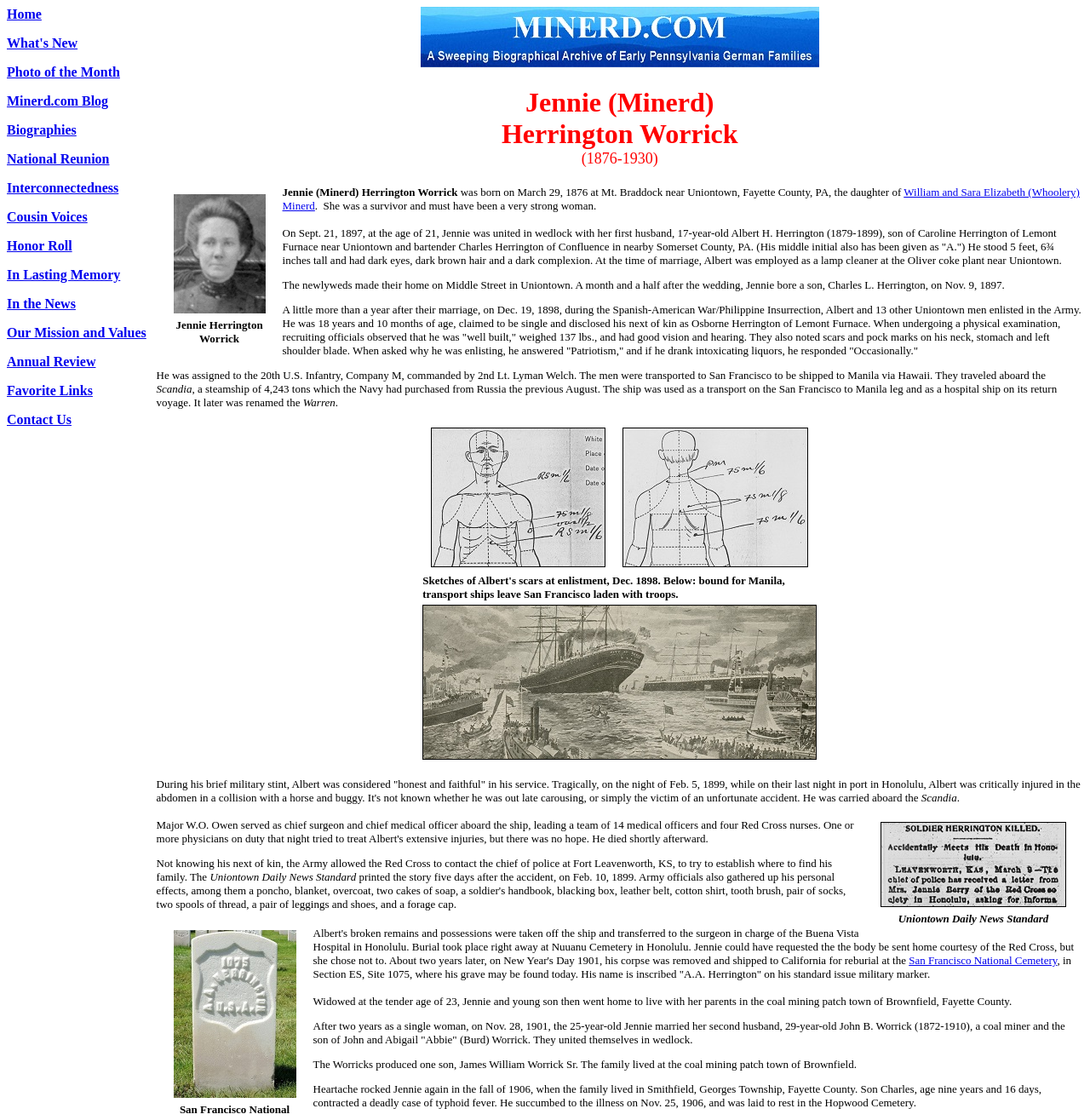Pinpoint the bounding box coordinates of the element that must be clicked to accomplish the following instruction: "Check the 'San Francisco National Cemetery' link". The coordinates should be in the format of four float numbers between 0 and 1, i.e., [left, top, right, bottom].

[0.834, 0.852, 0.97, 0.863]